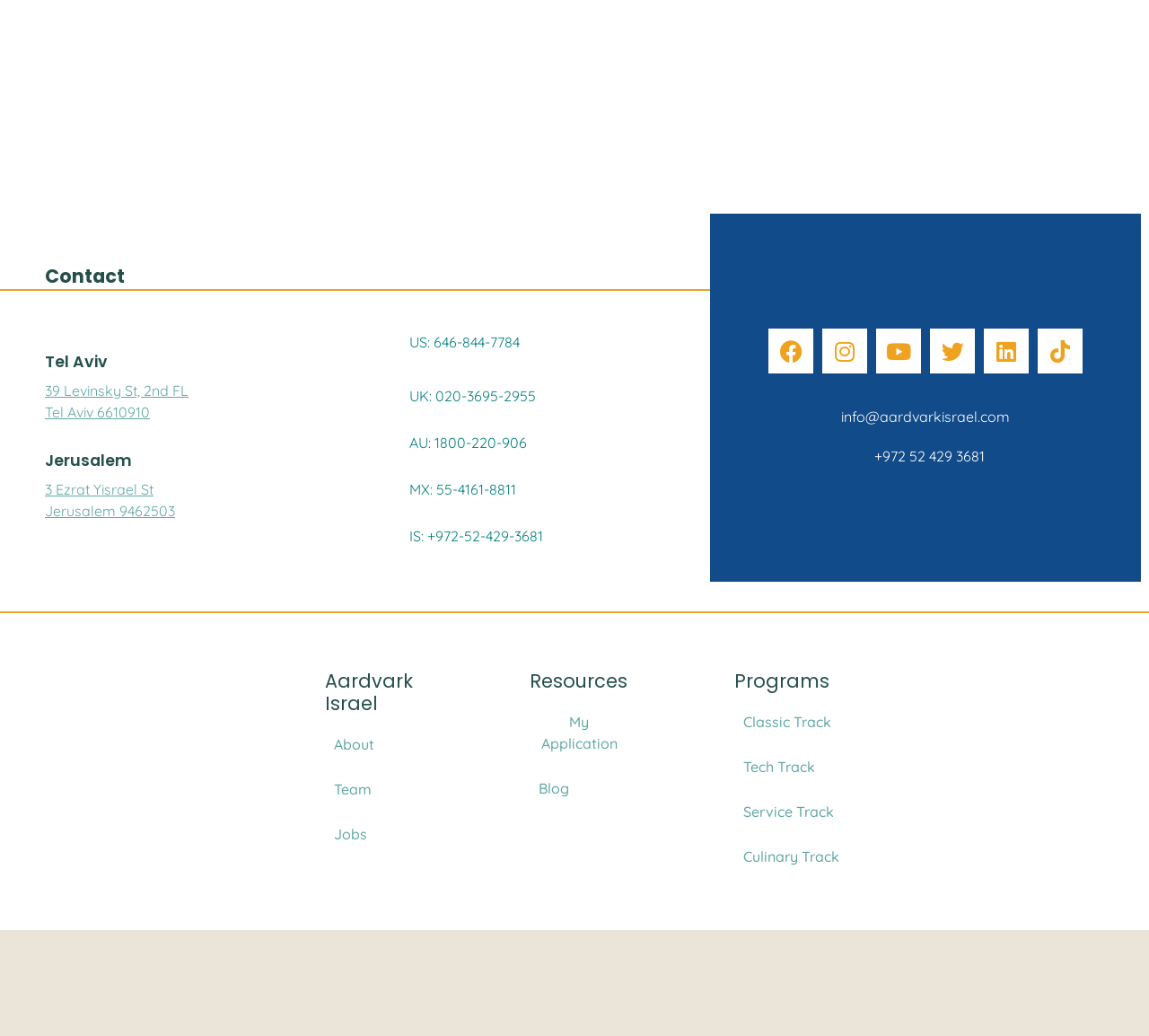Could you highlight the region that needs to be clicked to execute the instruction: "Learn more about the Classic Track program"?

[0.639, 0.686, 0.723, 0.707]